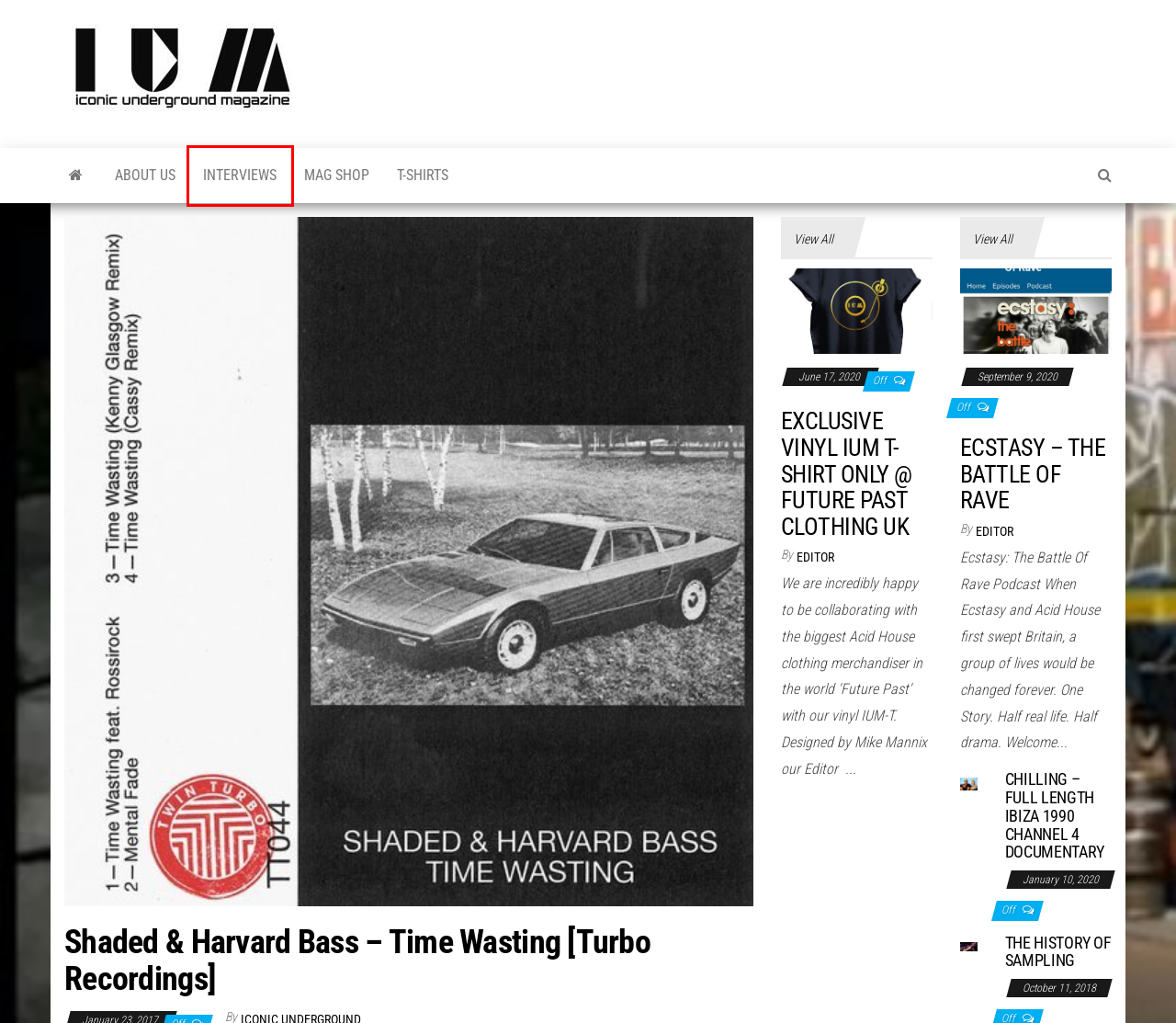Given a screenshot of a webpage with a red rectangle bounding box around a UI element, select the best matching webpage description for the new webpage that appears after clicking the highlighted element. The candidate descriptions are:
A. T-Shirts – Iconic Underground Magazine
B. Interviews – Iconic Underground Magazine
C. About Us – Iconic Underground Magazine
D. Iconic Underground Magazine – The Art of The Underground
E. Products – Iconic Underground Magazine
F. Editor – Iconic Underground Magazine
G. Documentary – Iconic Underground Magazine
H. ECSTASY – THE BATTLE OF RAVE – Iconic Underground Magazine

B